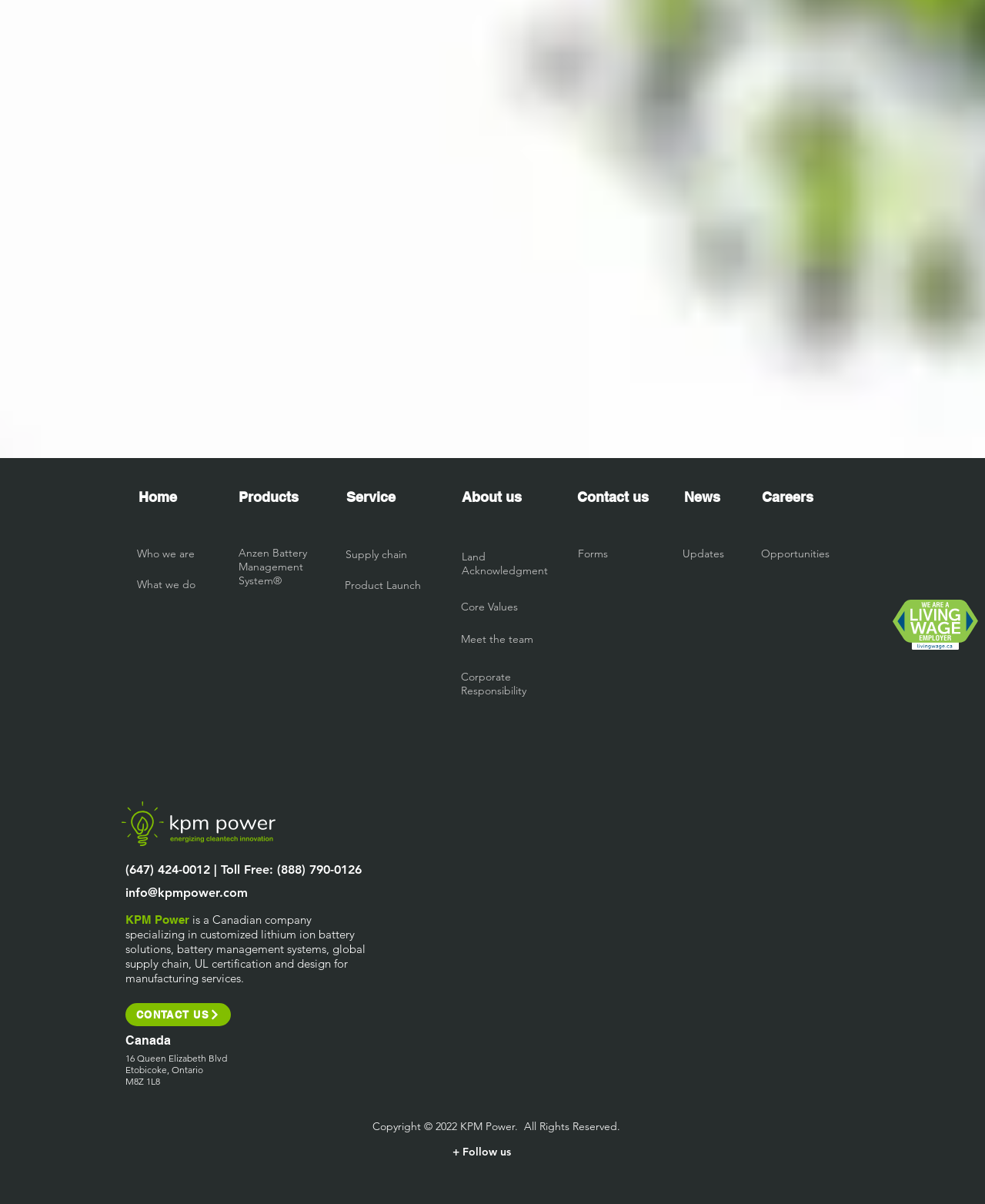What is the company name? Based on the screenshot, please respond with a single word or phrase.

KPM Power